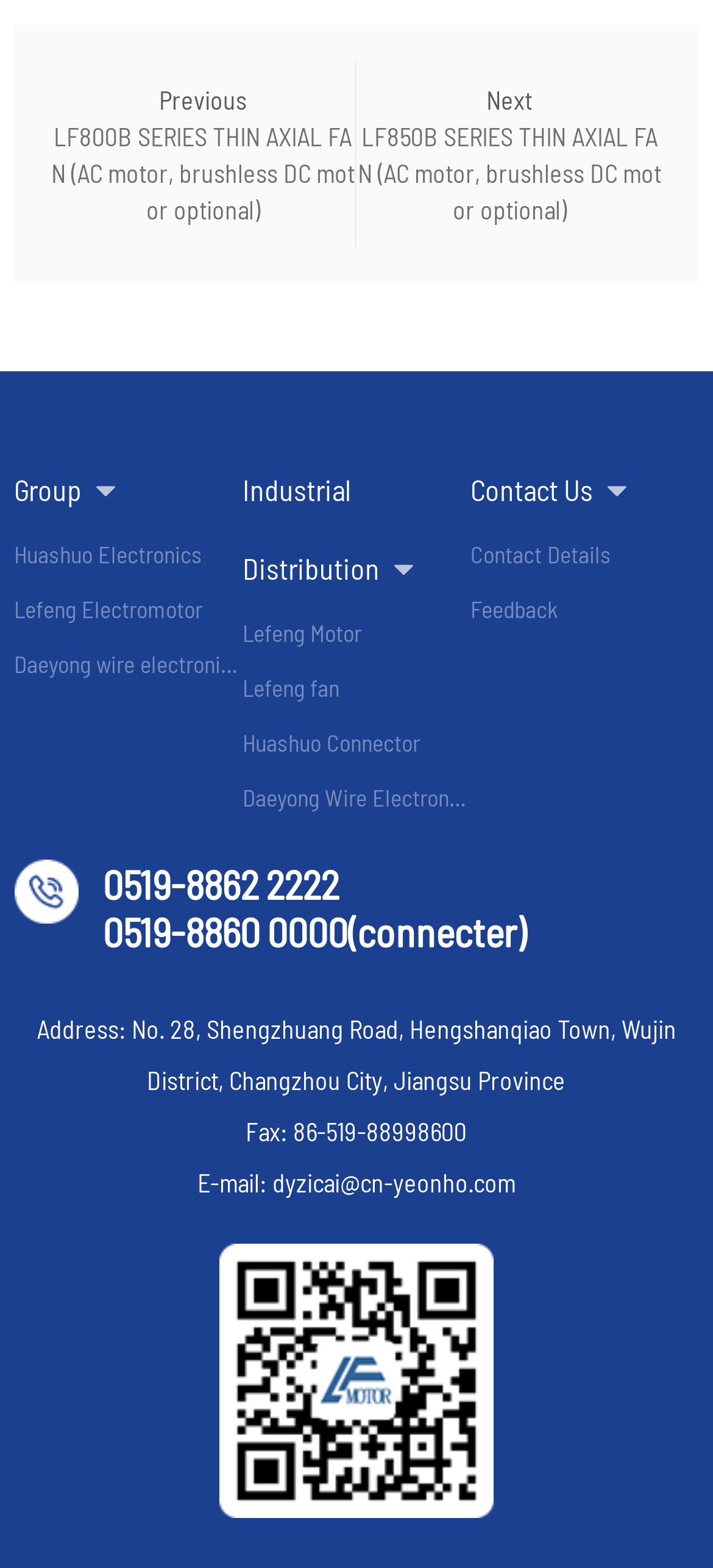Determine the bounding box coordinates of the clickable element to complete this instruction: "Contact us through email". Provide the coordinates in the format of four float numbers between 0 and 1, [left, top, right, bottom].

[0.382, 0.744, 0.723, 0.764]